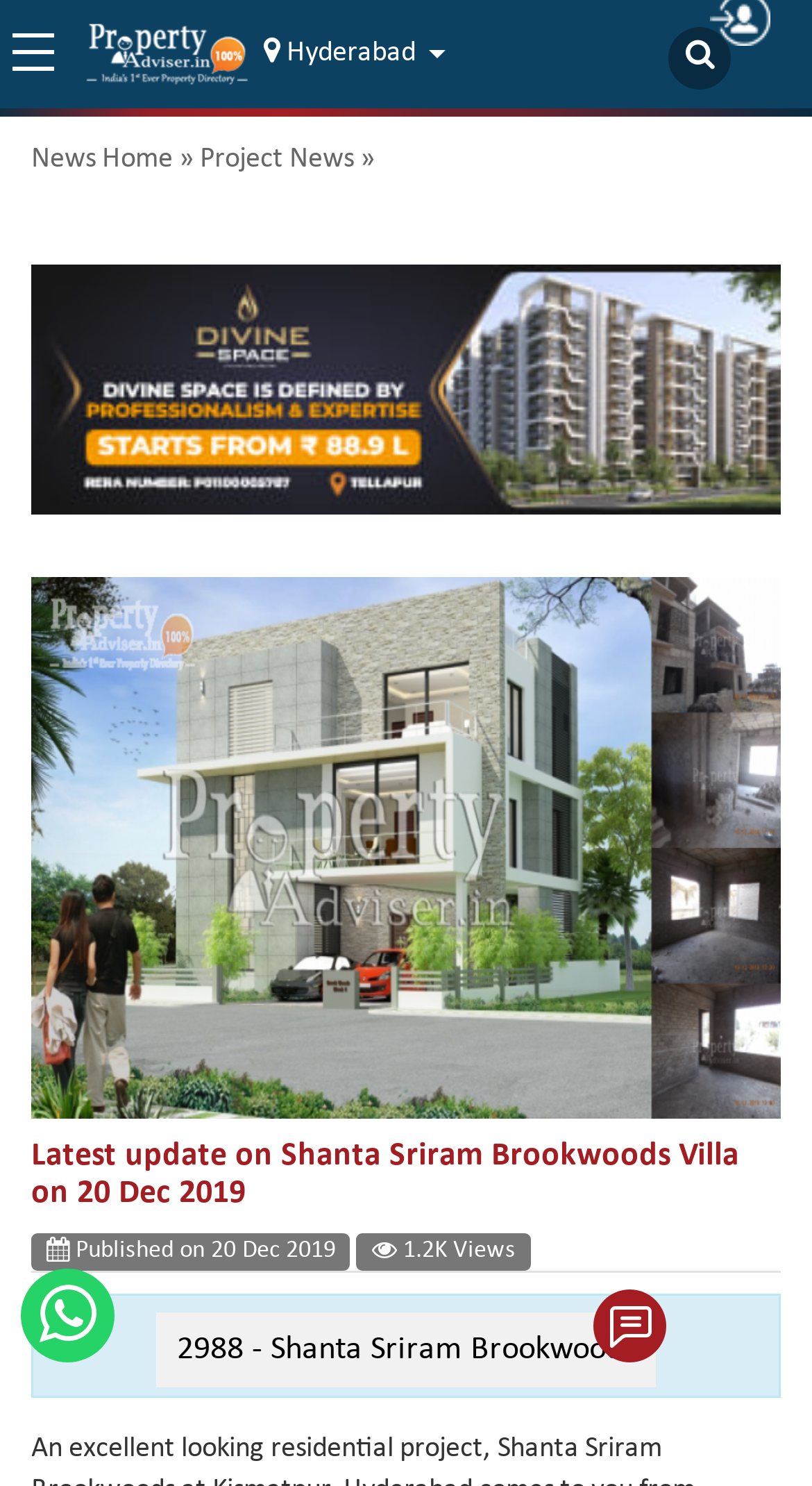What is the purpose of the 'Search' button?
Based on the image, provide your answer in one word or phrase.

To search properties